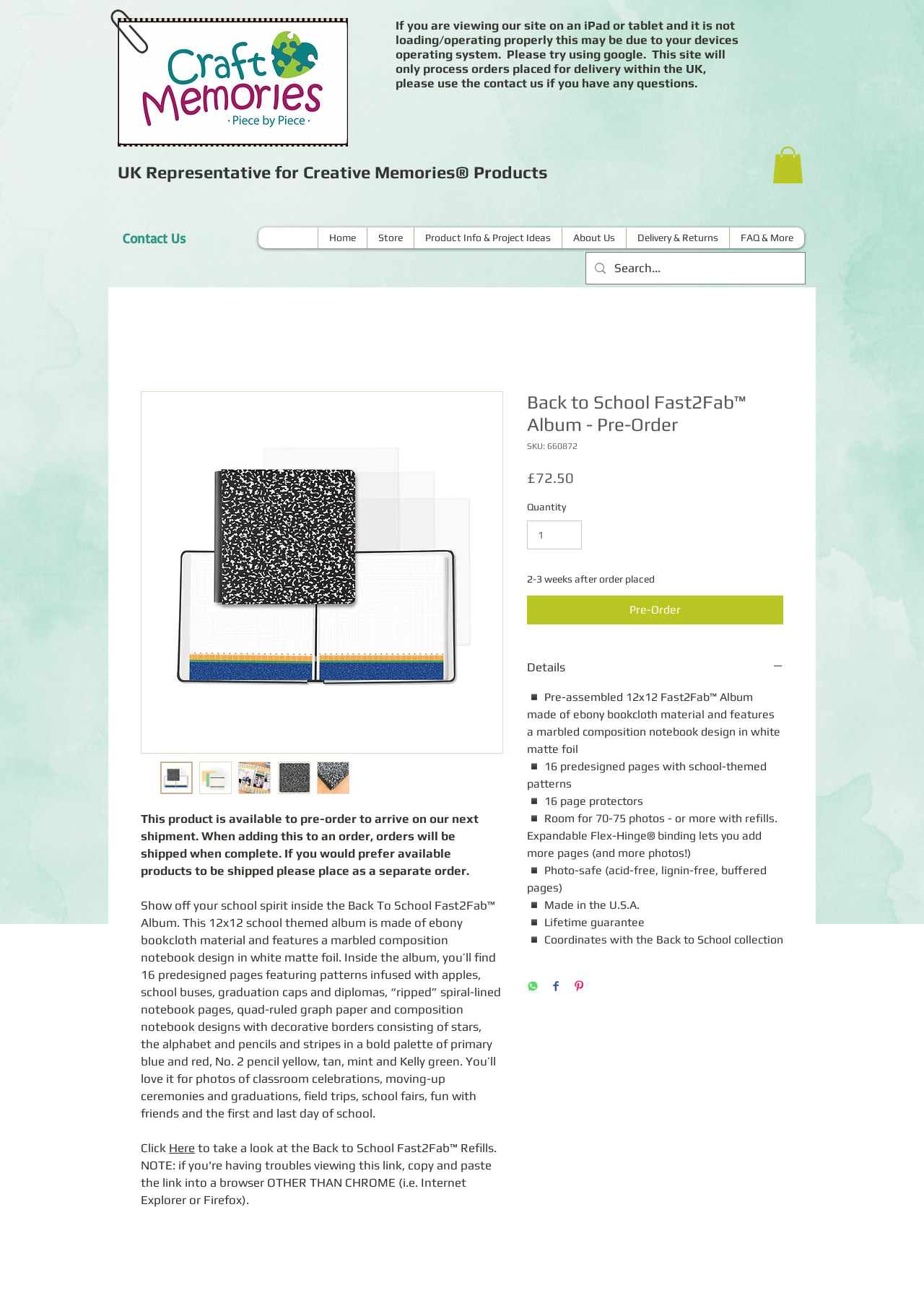Please reply to the following question using a single word or phrase: 
How many pages does the album have?

16